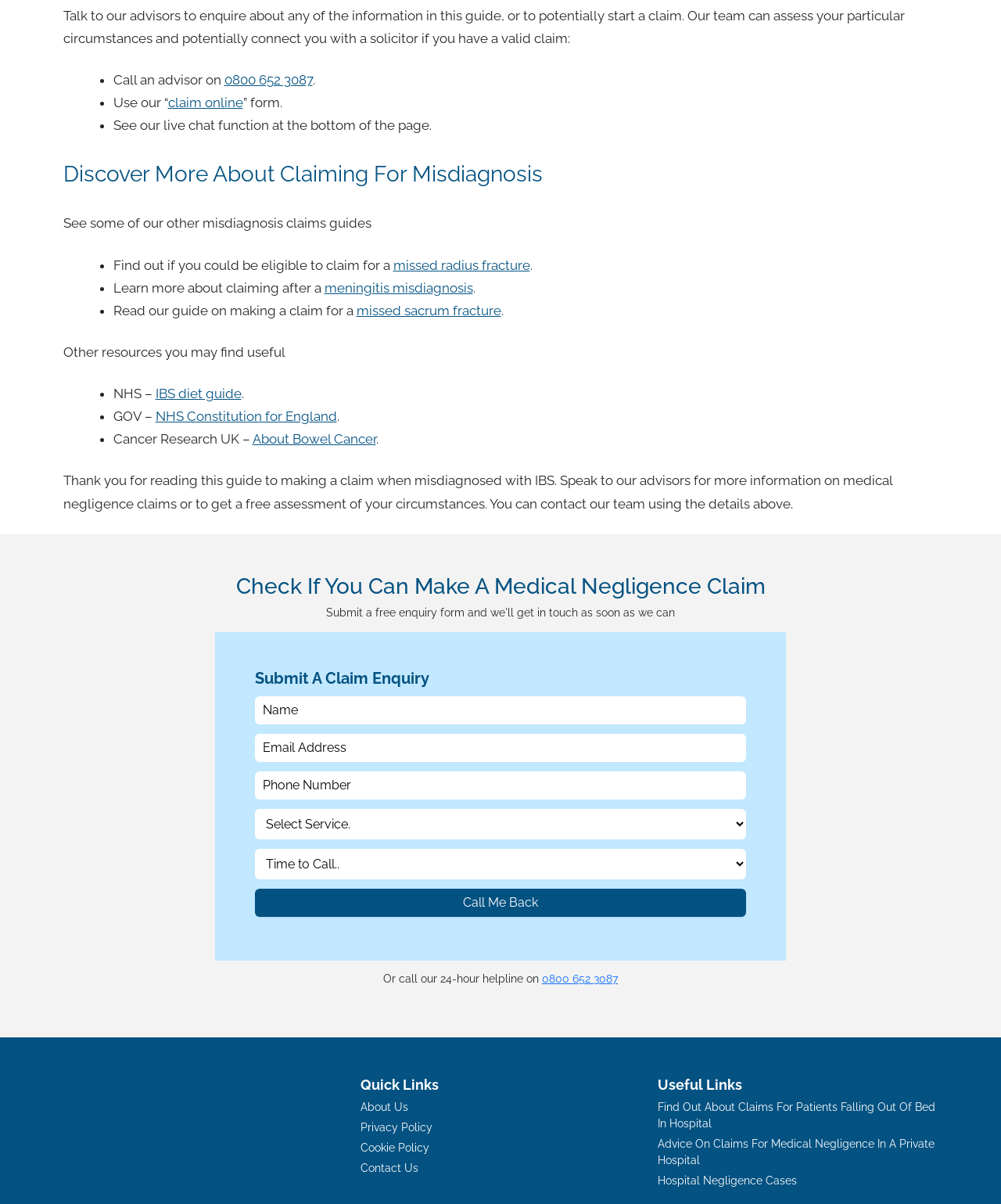Please reply to the following question using a single word or phrase: 
What is the purpose of the form on the webpage?

To submit a claim enquiry